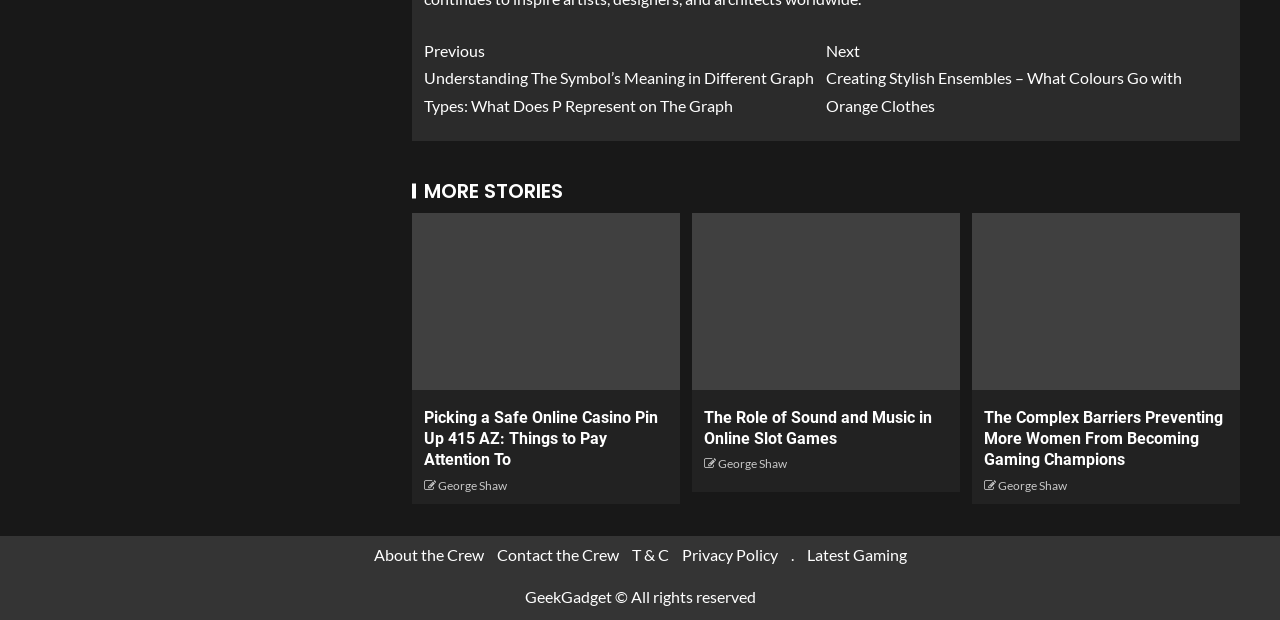Predict the bounding box coordinates of the UI element that matches this description: "Contact the Crew". The coordinates should be in the format [left, top, right, bottom] with each value between 0 and 1.

[0.388, 0.878, 0.483, 0.909]